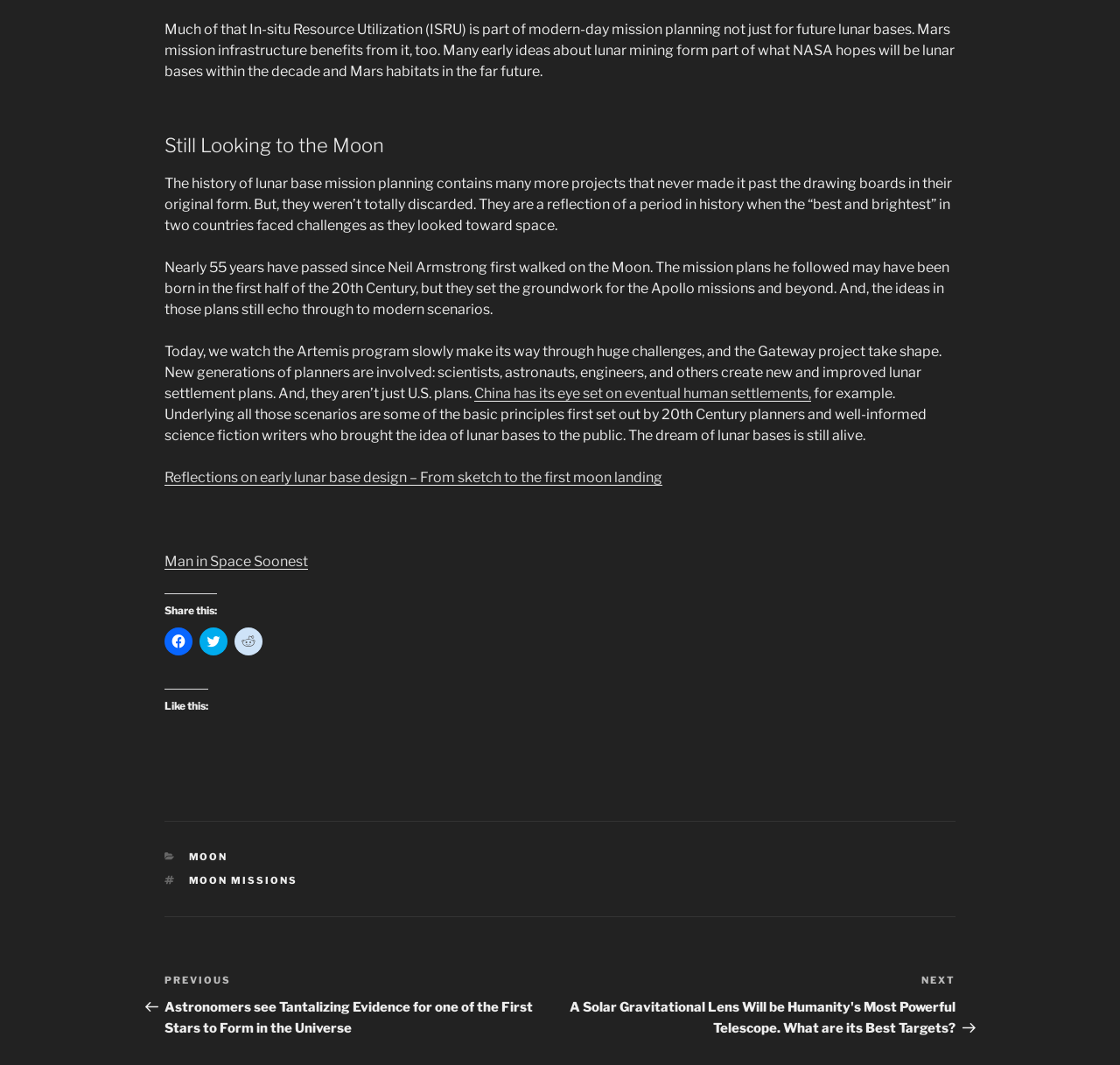What is the name of the project mentioned as taking shape?
Examine the webpage screenshot and provide an in-depth answer to the question.

The article mentions 'the Gateway project take shape' in one of the static text elements. This suggests that the Gateway project is a specific project related to lunar base mission planning.